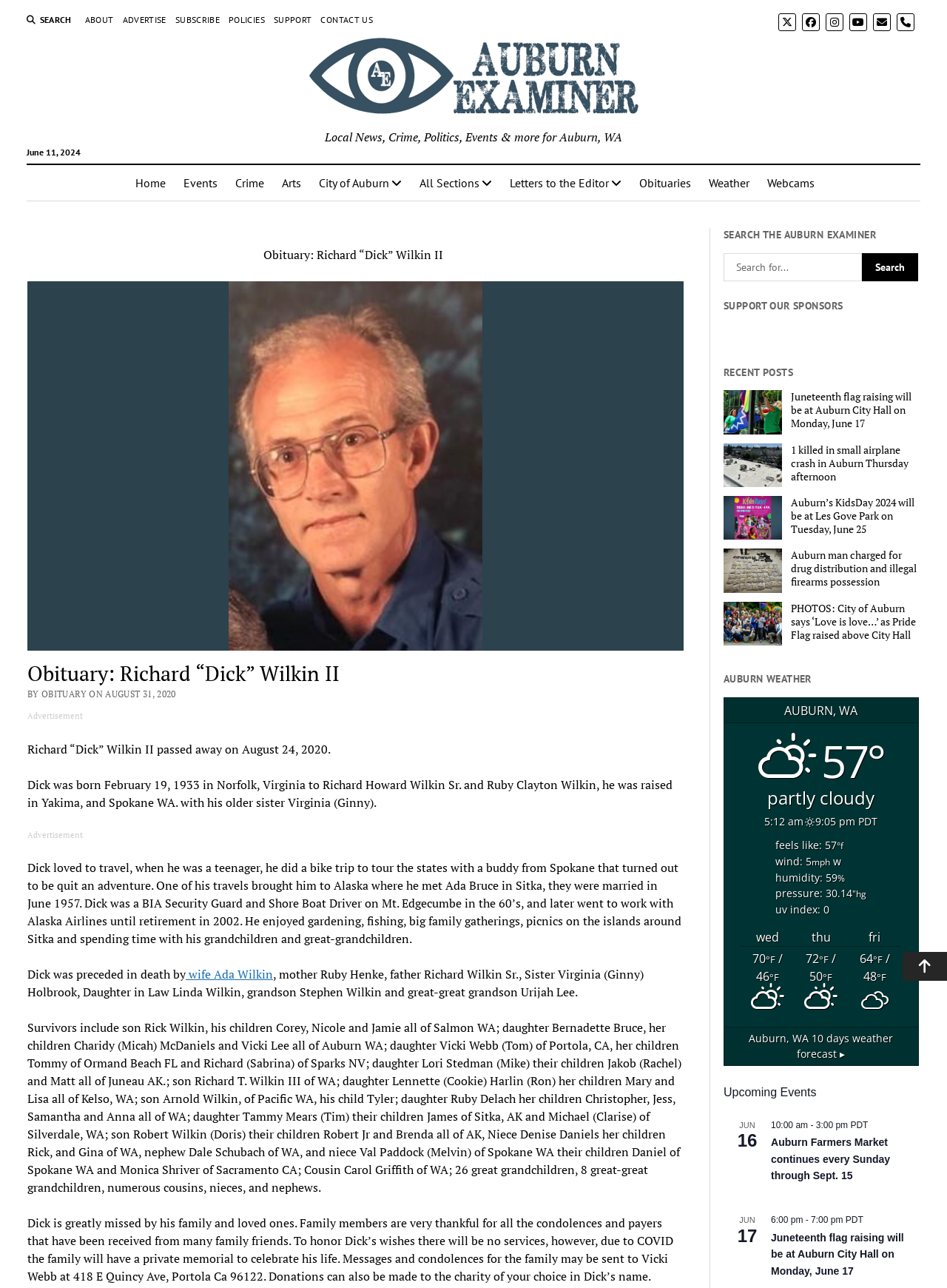Please use the details from the image to answer the following question comprehensively:
What is the name of the person who passed away?

The answer can be found in the heading 'Obituary: Richard “Dick” Wilkin II' and the text 'Richard “Dick” Wilkin II passed away on August 24, 2020.'